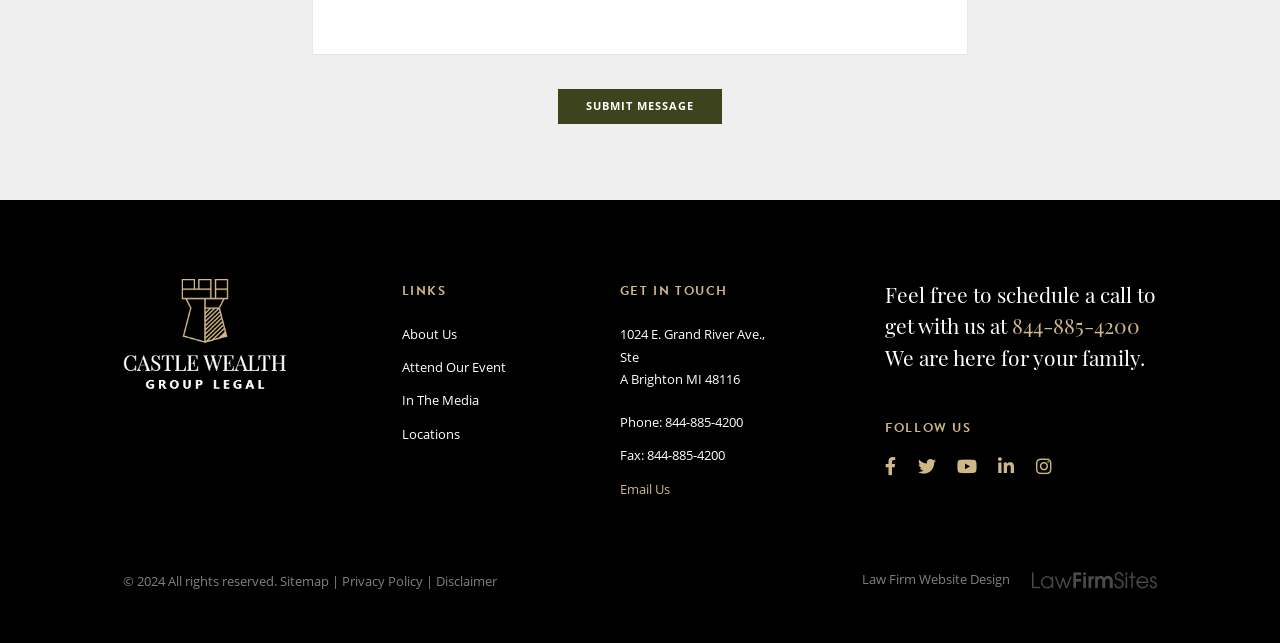Using the provided description: "Privacy Policy", find the bounding box coordinates of the corresponding UI element. The output should be four float numbers between 0 and 1, in the format [left, top, right, bottom].

[0.267, 0.889, 0.331, 0.917]